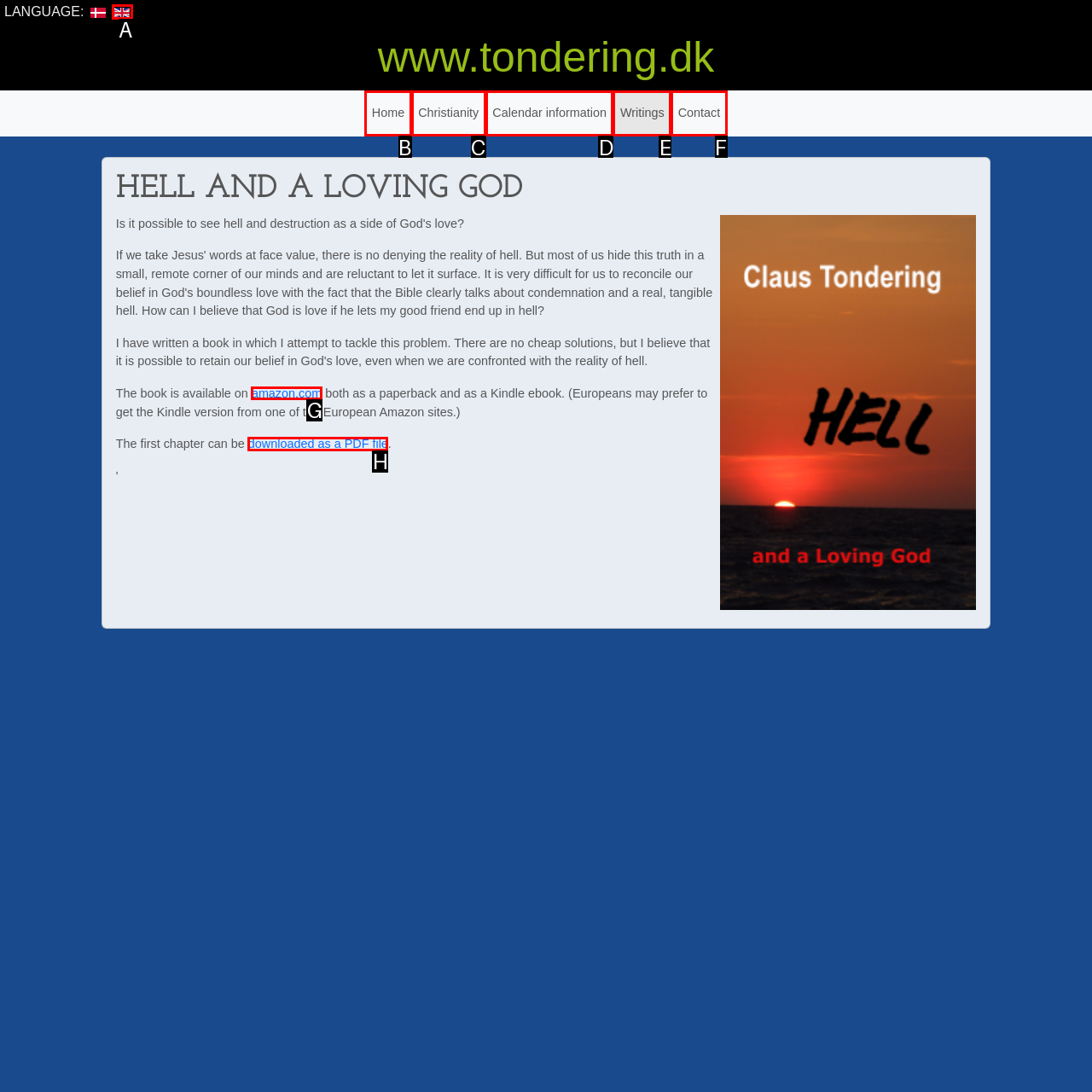Point out the HTML element I should click to achieve the following task: Visit amazon.com Provide the letter of the selected option from the choices.

G